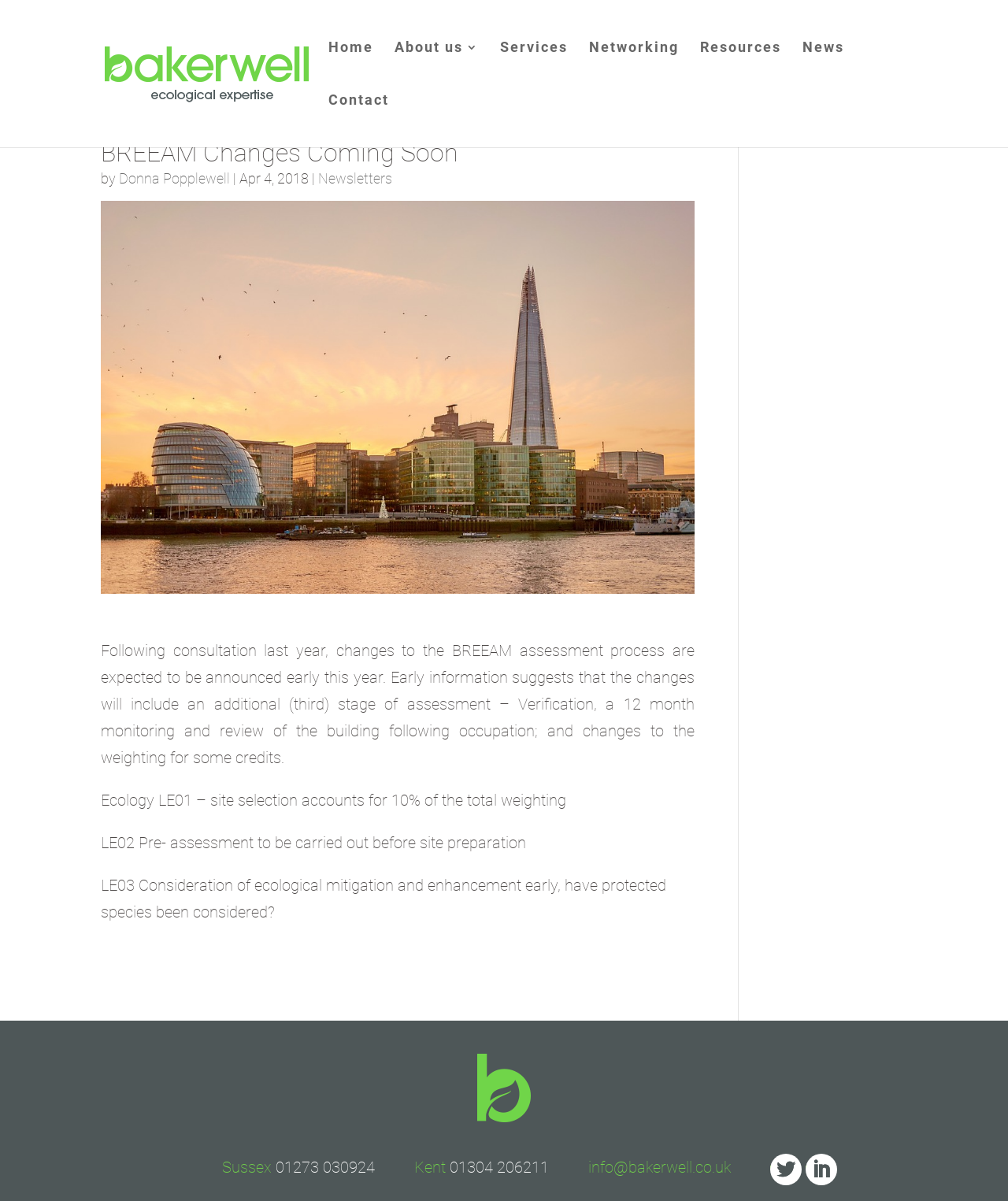Deliver a detailed narrative of the webpage's visual and textual elements.

The webpage is about BREEAM changes coming soon, provided by Bakerwell. At the top left, there is a logo of Bakerwell, accompanied by a link to the homepage. To the right of the logo, there is a navigation menu with links to various sections, including Home, About us, Services, Networking, Resources, News, and Contact.

Below the navigation menu, there is a search bar that spans across the top of the page. Underneath the search bar, there is an article section that takes up most of the page. The article is titled "BREEAM Changes Coming Soon" and is written by Donna Popplewell, dated April 4, 2018. There is a link to Newsletters below the author's name.

To the left of the article title, there is an image related to BREEAM. The article itself discusses the upcoming changes to the BREEAM assessment process, including the addition of a third stage of assessment, Verification, and changes to the weighting for some credits. The article provides more details about the changes, including the increased importance of ecology LE01 and the need for pre-assessment before site preparation.

At the bottom of the page, there is a footer section that provides contact information, including addresses and phone numbers for Sussex and Kent, as well as an email address and social media links.